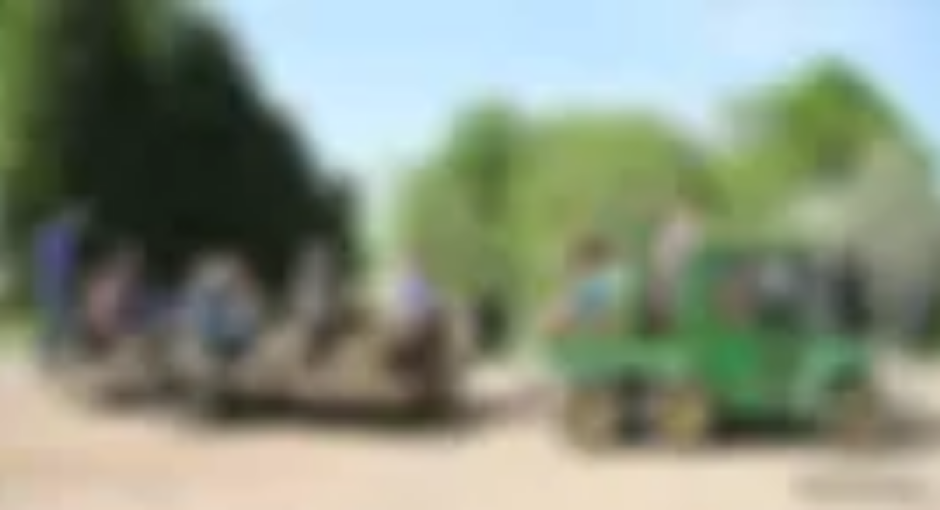Break down the image into a detailed narrative.

The image captures a lively scene from a family fun day at a Community Supported Agriculture (CSA) farm in Montgomery, Minnesota. In the foreground, a green vehicle is seen transporting a group of people, who appear to be enjoying the day outdoors. They are likely taking part in a farm tour or activity, emphasizing community and family engagement in agricultural practices. The background features lush greenery, hinting at a scenic and vibrant outdoor environment, perfect for a day of fun and learning about local food sources and farming activities. The clear blue sky adds to the cheerful atmosphere, making it an inviting place for families to connect with nature and each other.